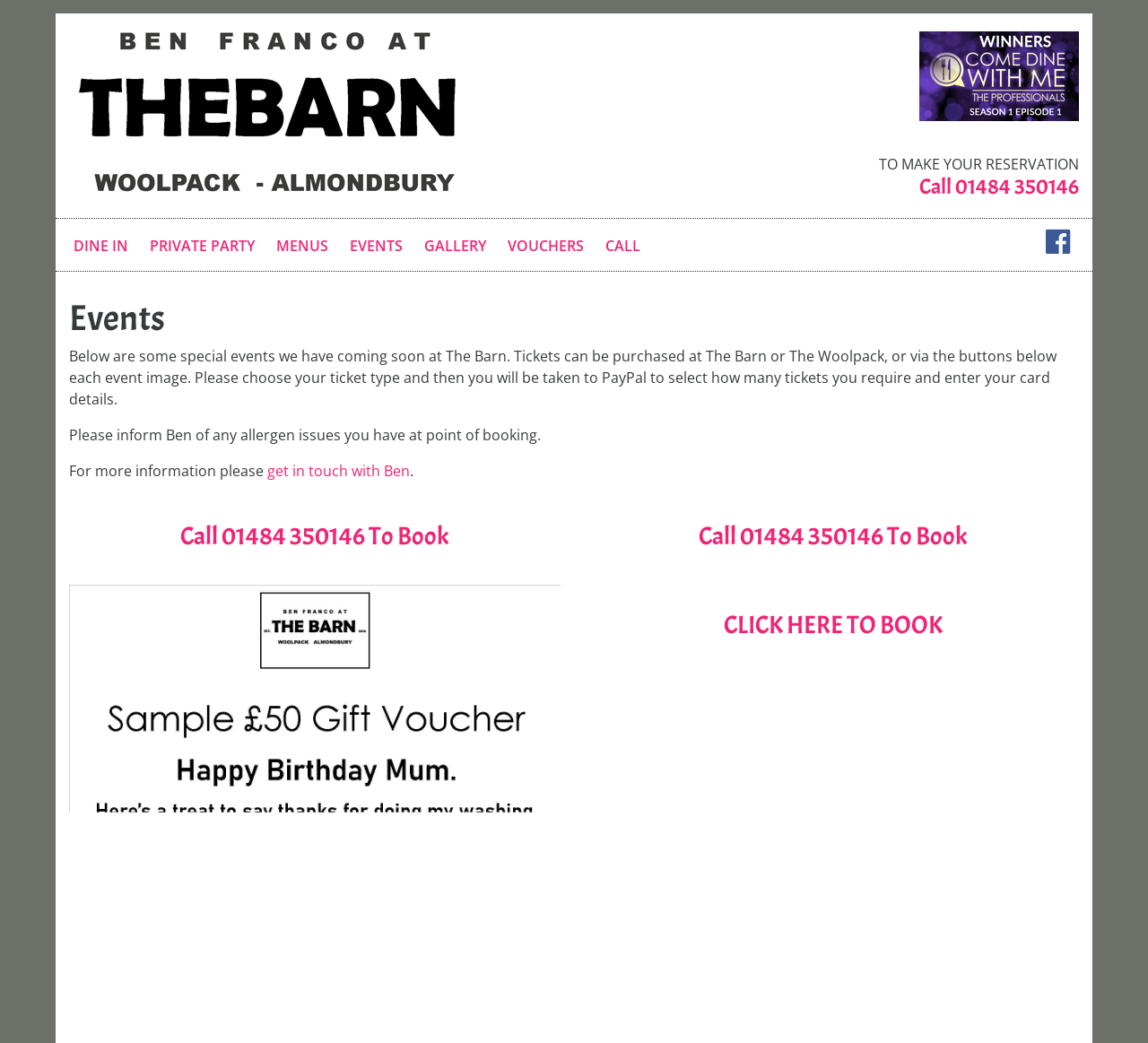Highlight the bounding box coordinates of the element you need to click to perform the following instruction: "Read the story 'Dates to Look Forward to in December and January'."

None